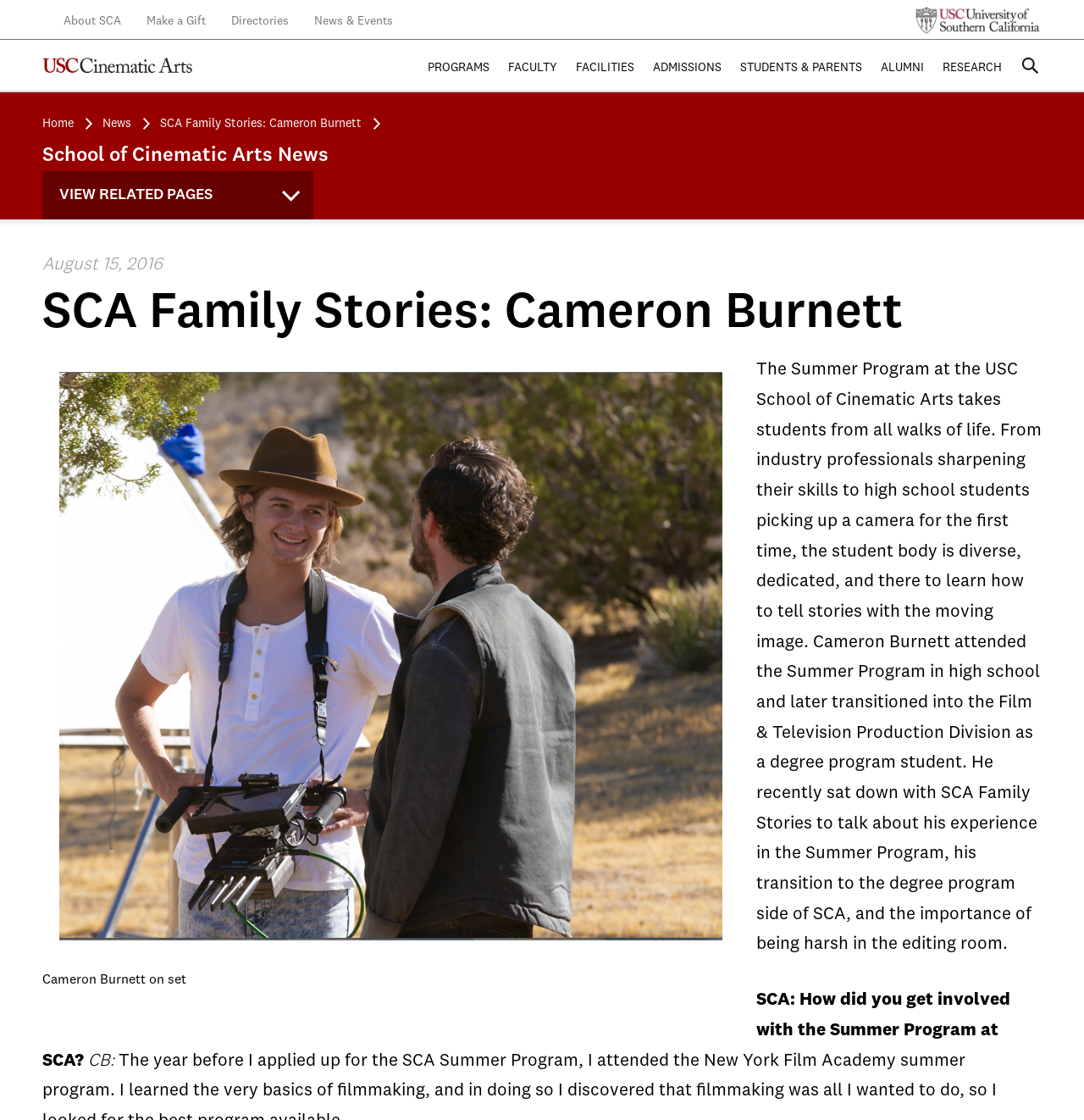Offer a detailed explanation of the webpage layout and contents.

The webpage is about the School of Cinematic Arts News at the University of Southern California (USC). At the top, there are several links, including "About SCA", "Make a Gift", "Directories", and "News & Events", which are aligned horizontally and take up a small portion of the top section. On the right side of the top section, there are two more links: "USC University of Southern California" and "USC Cinematic Arts". 

Below these links, there is a horizontal menu with links to different programs and departments, including "PROGRAMS", "FACULTY", "FACILITIES", "ADMISSIONS", "STUDENTS & PARENTS", "ALUMNI", and "RESEARCH". 

On the left side of the page, there are three vertical links: "Home", "News", and "SCA Family Stories: Cameron Burnett". The main content of the page is a news article about Cameron Burnett, a student who attended the Summer Program at the USC School of Cinematic Arts. The article has a heading "SCA Family Stories: Cameron Burnett" and includes a date "August 15, 2016". The article is divided into paragraphs, with a quote from Cameron Burnett and a description of his experience in the Summer Program. There is also a heading "VIEW RELATED PAGES" above the article.